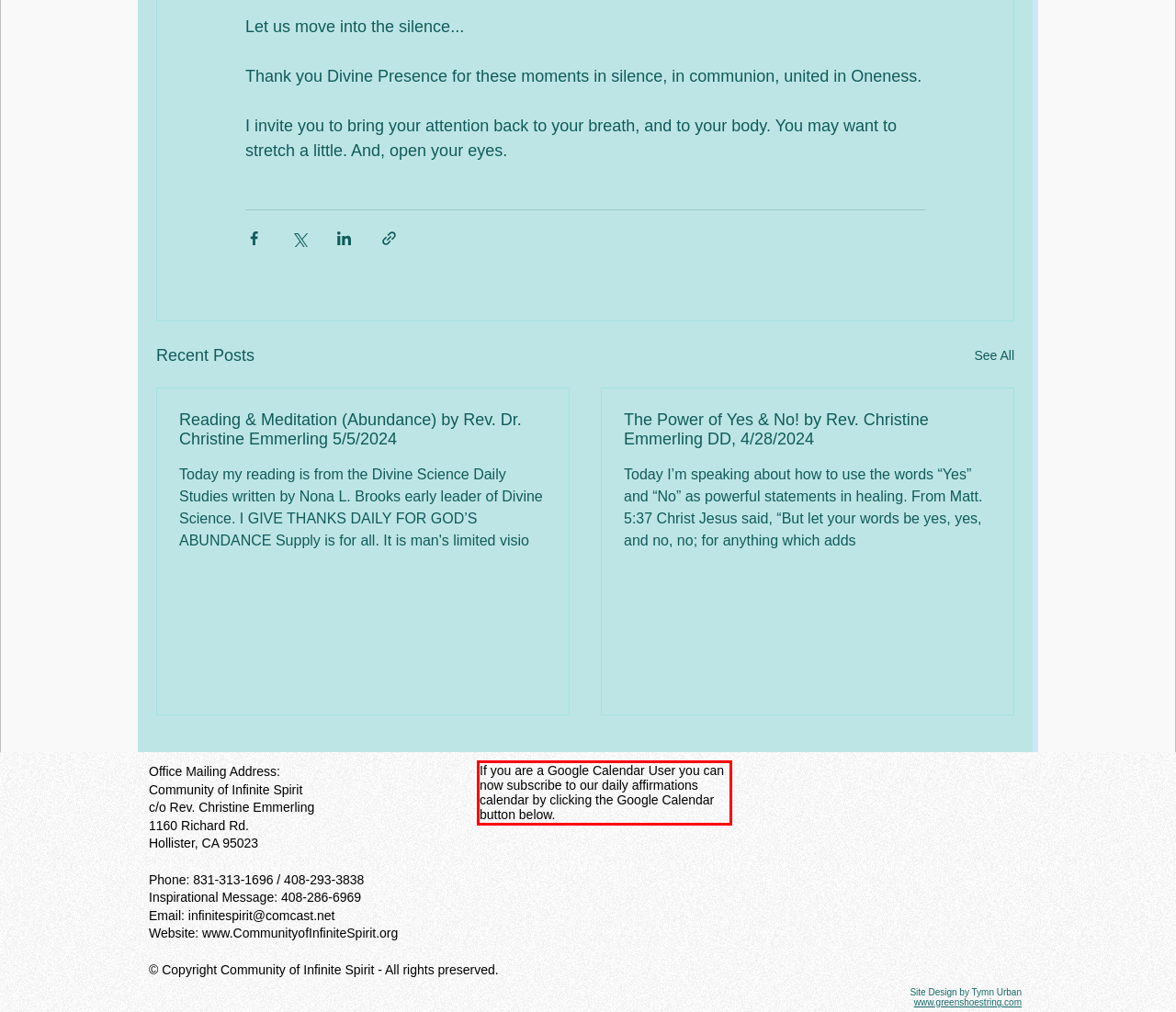You are given a screenshot showing a webpage with a red bounding box. Perform OCR to capture the text within the red bounding box.

If you are a Google Calendar User you can now subscribe to our daily affirmations calendar by clicking the Google Calendar button below.